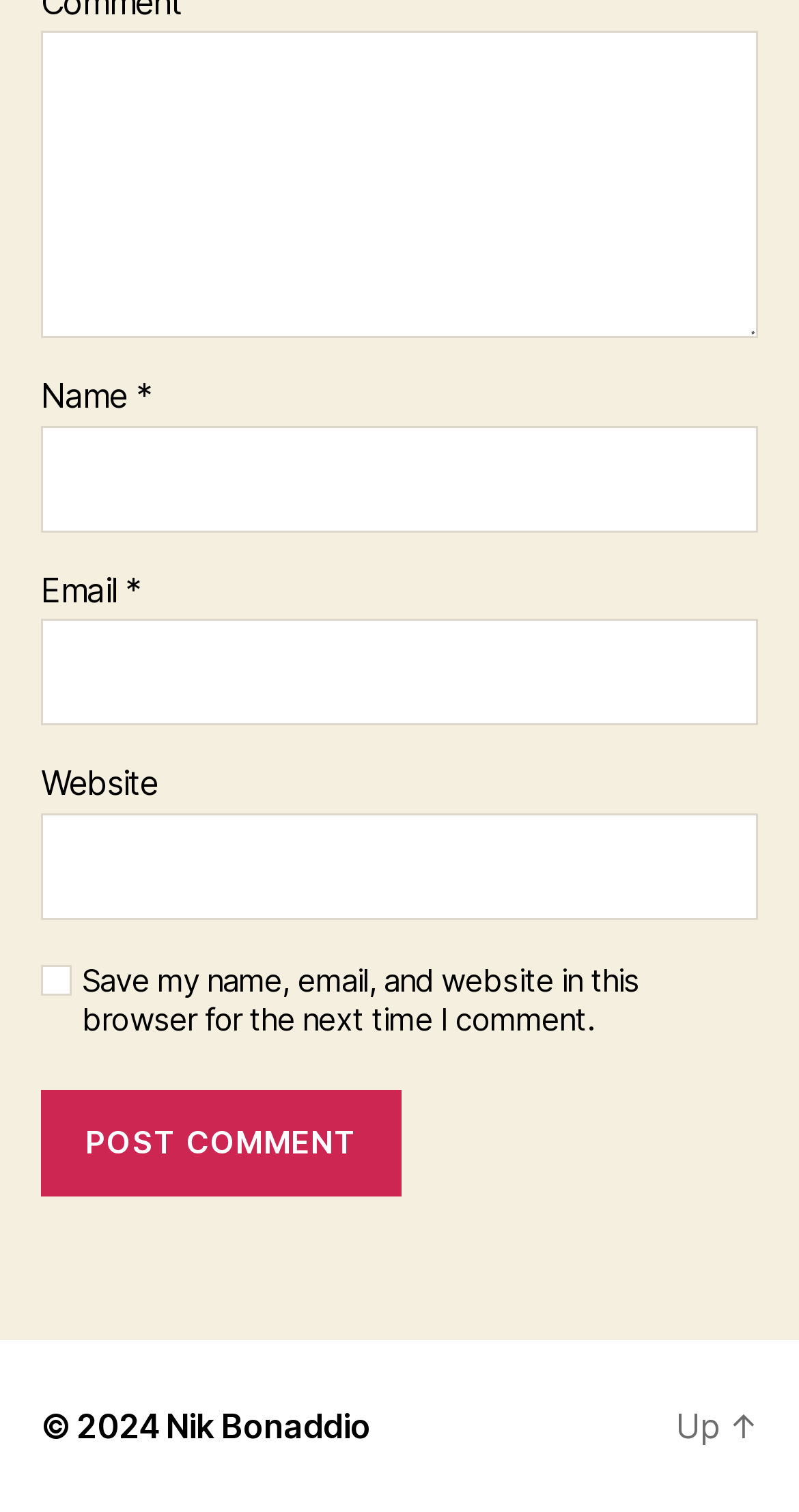Identify the bounding box coordinates for the region to click in order to carry out this instruction: "Visit Nik Bonaddio's page". Provide the coordinates using four float numbers between 0 and 1, formatted as [left, top, right, bottom].

[0.208, 0.93, 0.464, 0.957]